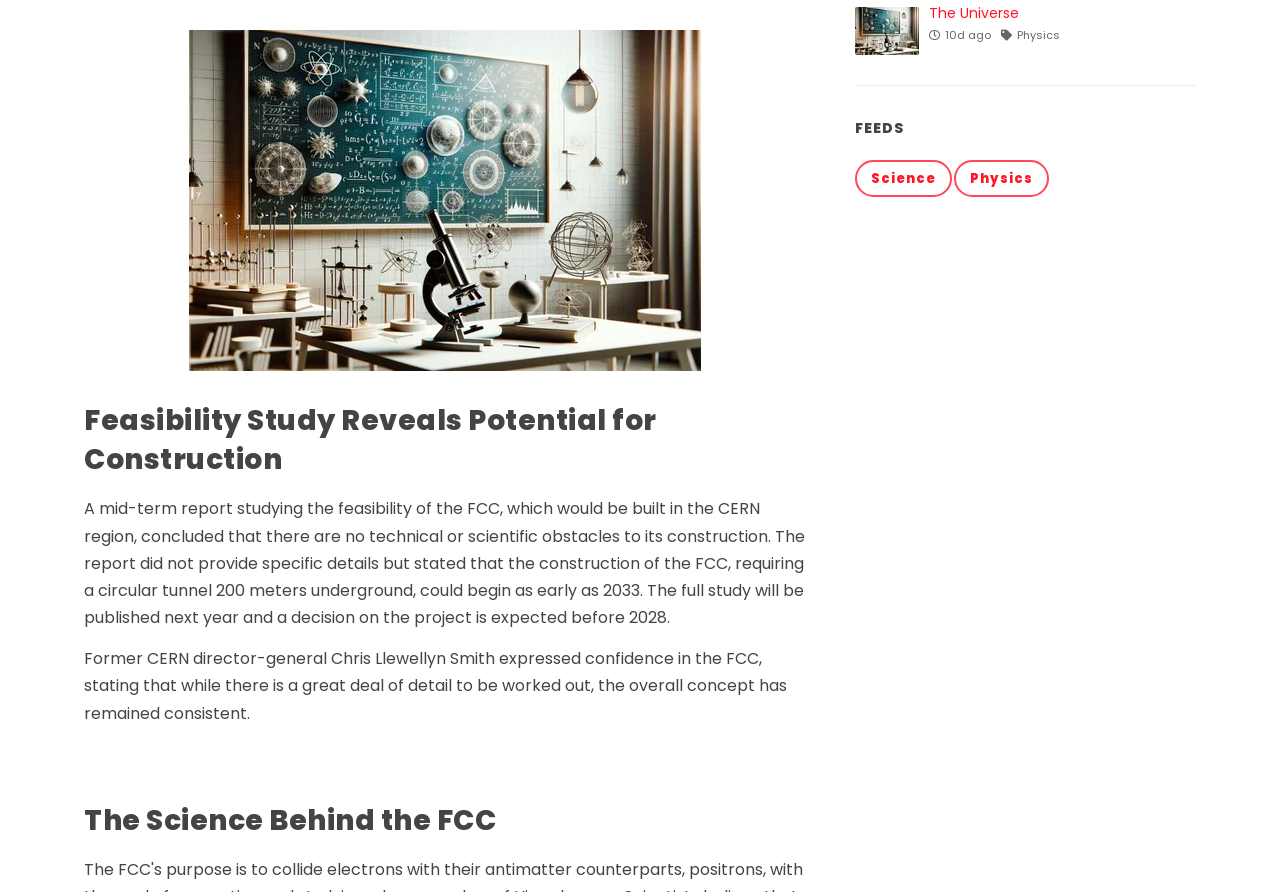Calculate the bounding box coordinates of the UI element given the description: "The Universe".

[0.724, 0.003, 0.934, 0.025]